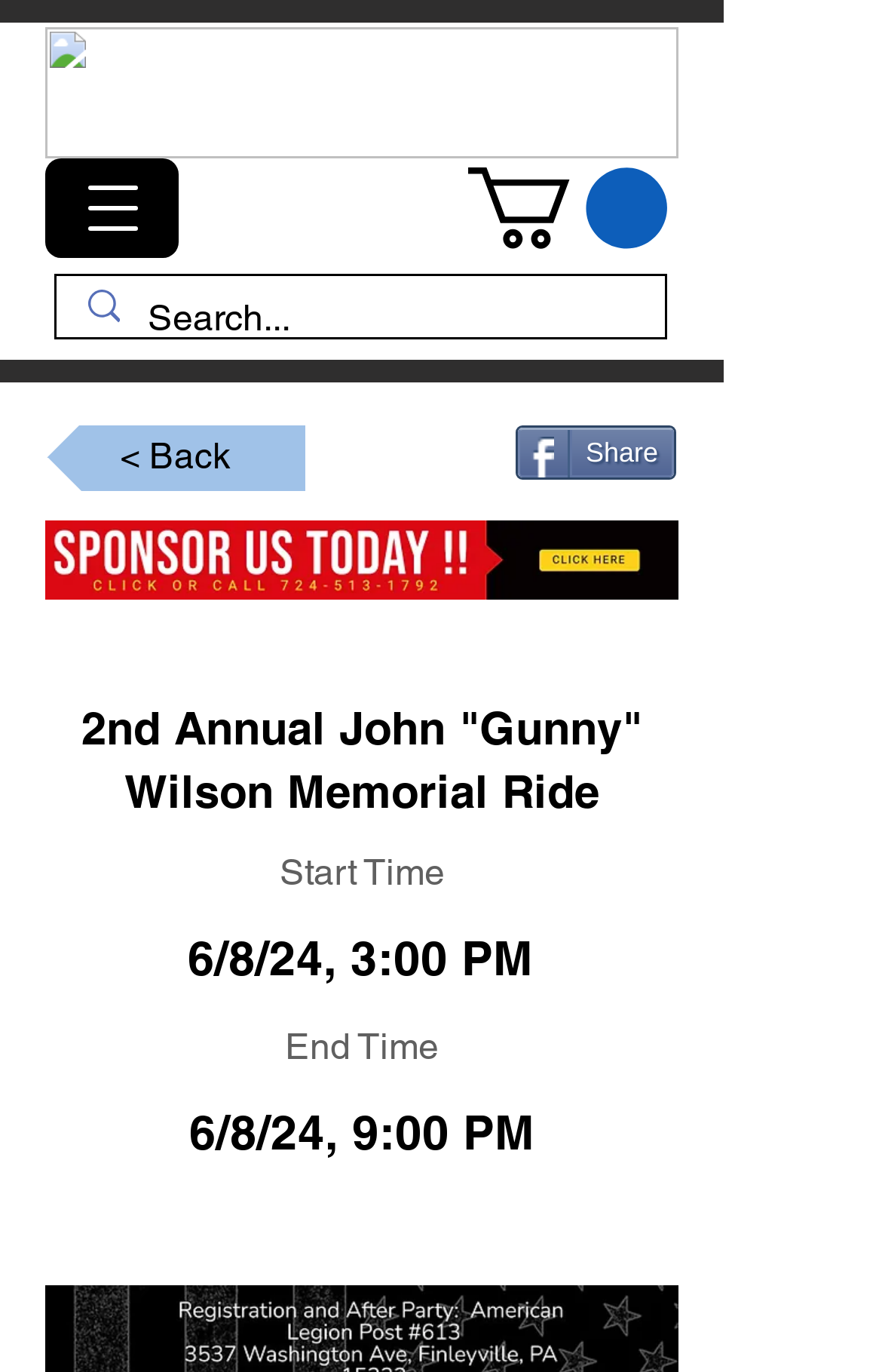Is there a search box on the page?
Using the picture, provide a one-word or short phrase answer.

Yes